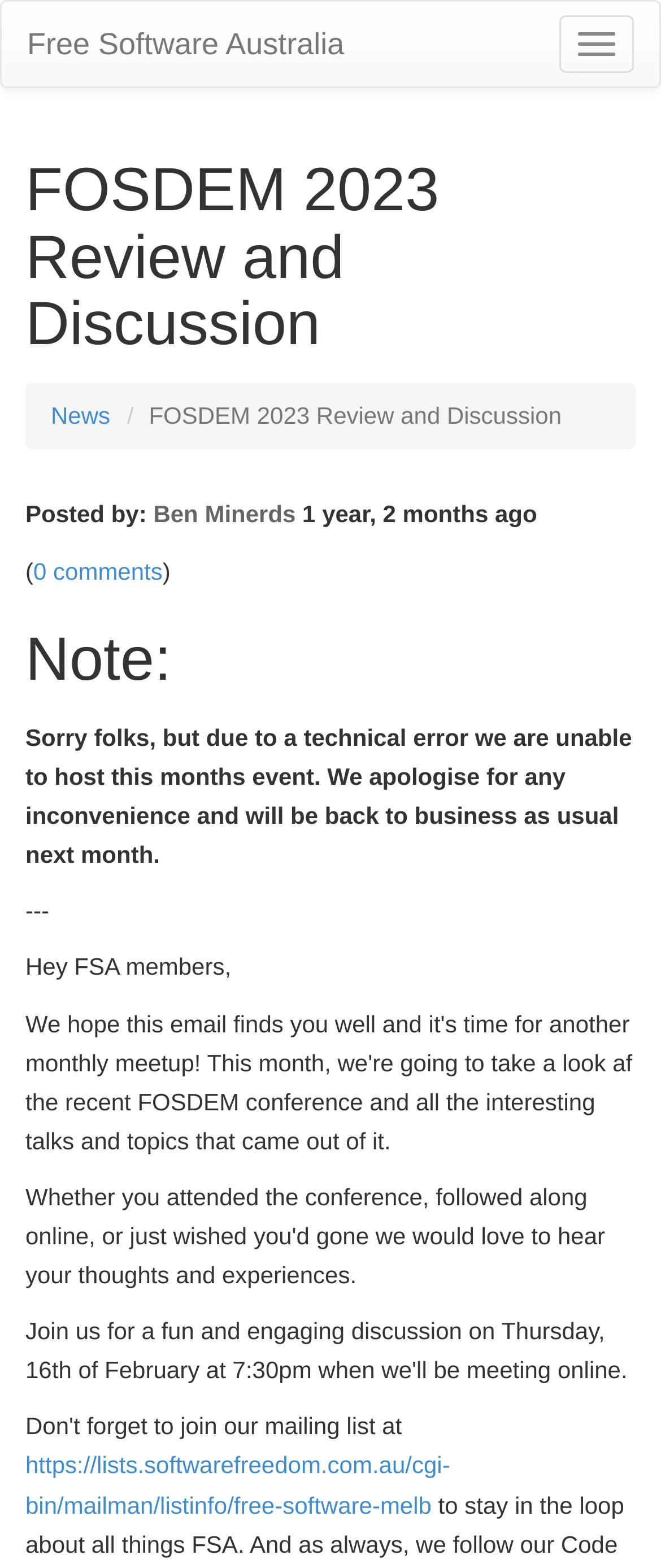Construct a thorough caption encompassing all aspects of the webpage.

This webpage is about a review and discussion of FOSDEM 2023, hosted by Free Software Australia. At the top right corner, there is a button to toggle navigation. On the top left, there is a link to the organization's homepage. Below the navigation button, there is a heading that displays the title of the webpage.

Under the title, there is a link to the "News" section. Following this, there is a heading that indicates the post was made by Ben Minerds about a year and two months ago, with a link to the author's profile. Next to the author's name, there is a text that says "(0 comments)".

Below this, there is a heading with a note that apologizes for a technical error that prevented the hosting of an event, and promises to return to normal next month. This note is followed by three paragraphs of text. The first paragraph is empty, the second starts with "Hey FSA members," and the third discusses the recent FOSDEM conference and its interesting talks and topics.

At the bottom of the page, there is a link to a mailing list for free software in Melbourne. There are no images on the page.